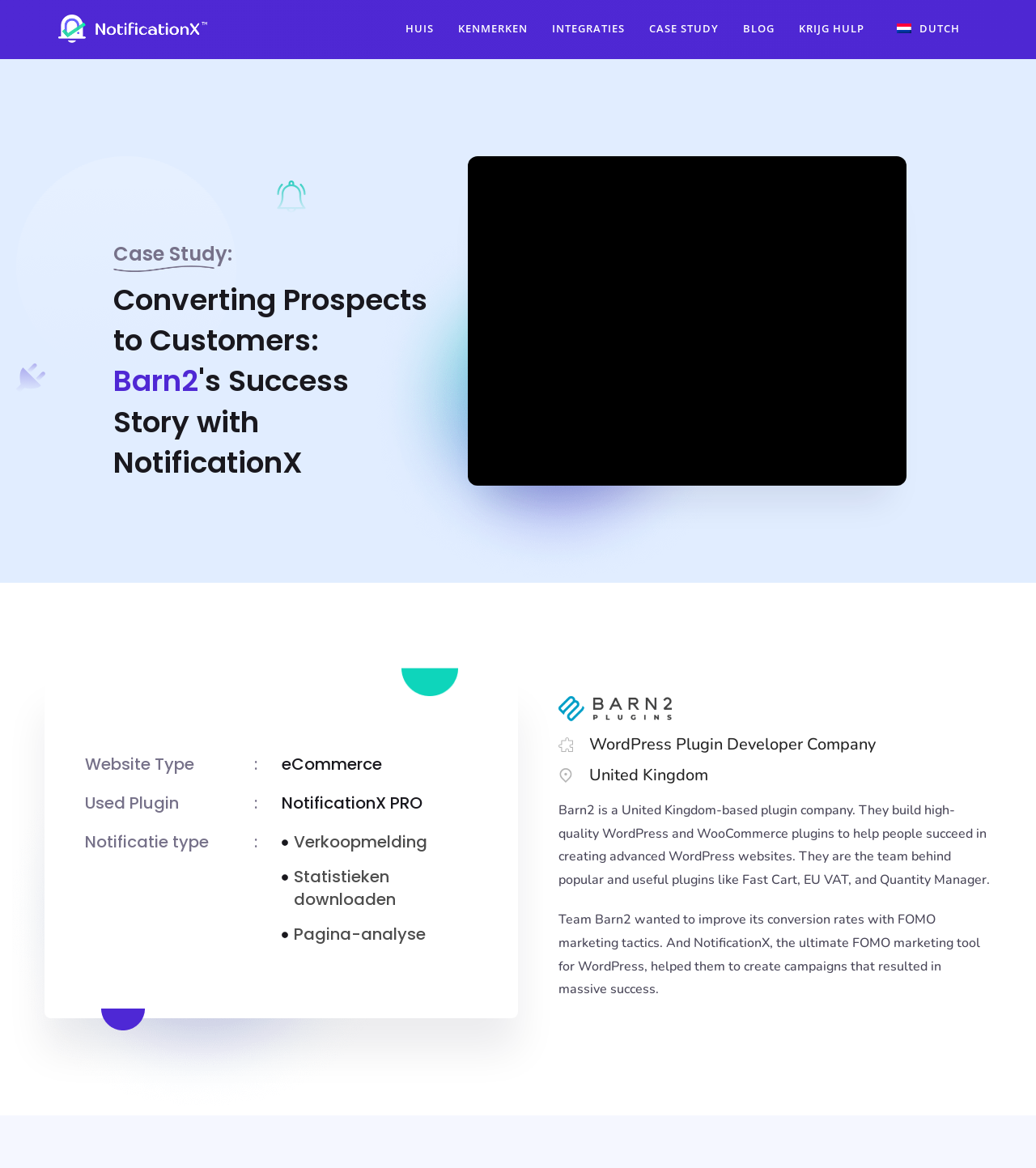Elaborate on the information and visuals displayed on the webpage.

The webpage is a case study about Barn2, a WordPress plugin company, and its success with NotificationX. At the top, there are several links, including "HUIS", "KENMERKEN", "INTEGRATIES", "CASE STUDY", "BLOG", and "KRIJG HULP", which are aligned horizontally. To the right of these links, there is a language selection option with a Dutch flag icon.

Below the links, there is a heading that reads "Case Study: Converting Prospects to Customers: Barn2's Success Story with NotificationX". Next to this heading, there is a small image of the Barn2 logo. 

Further down, there are three sections with headings: "Website Type", "Used Plugin", and "Notificatie type". Each section has a subheading with more specific information. For example, the "Website Type" section has a subheading that reads "eCommerce".

To the right of these sections, there is a column with several elements. At the top, there is a link to "Barn2" with a small image of the Barn2 logo next to it. Below this link, there are three static text elements with short descriptions: "Verkoopmelding", "Statistieken downloaden", and "Pagina-analyse". 

Further down, there is a paragraph of text that describes Barn2 as a United Kingdom-based plugin company that builds high-quality WordPress and WooCommerce plugins. Below this paragraph, there is another paragraph that explains how Barn2 used NotificationX to improve its conversion rates with FOMO marketing tactics.